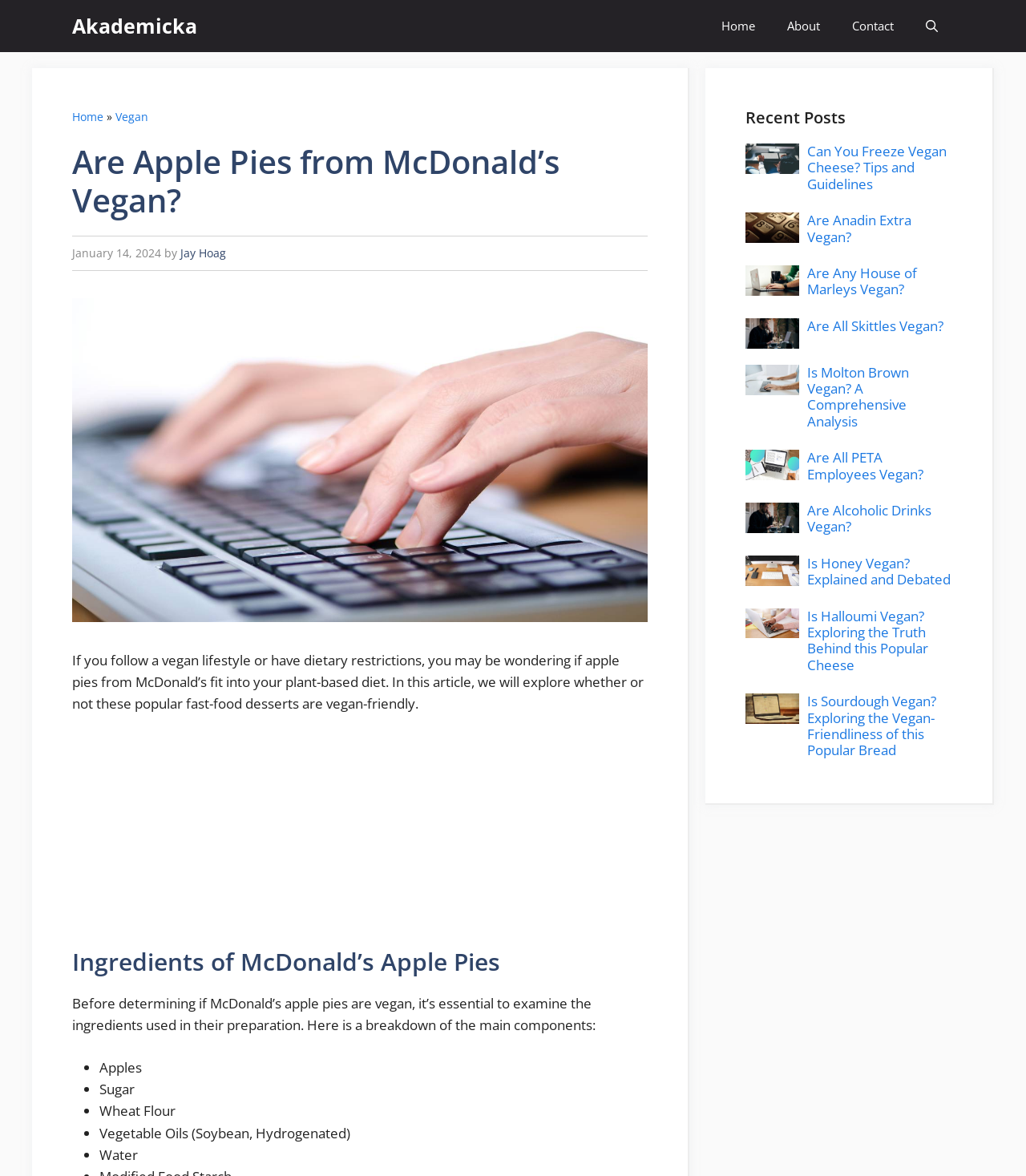Identify the bounding box for the given UI element using the description provided. Coordinates should be in the format (top-left x, top-left y, bottom-right x, bottom-right y) and must be between 0 and 1. Here is the description: Are Alcoholic Drinks Vegan?

[0.787, 0.426, 0.908, 0.456]